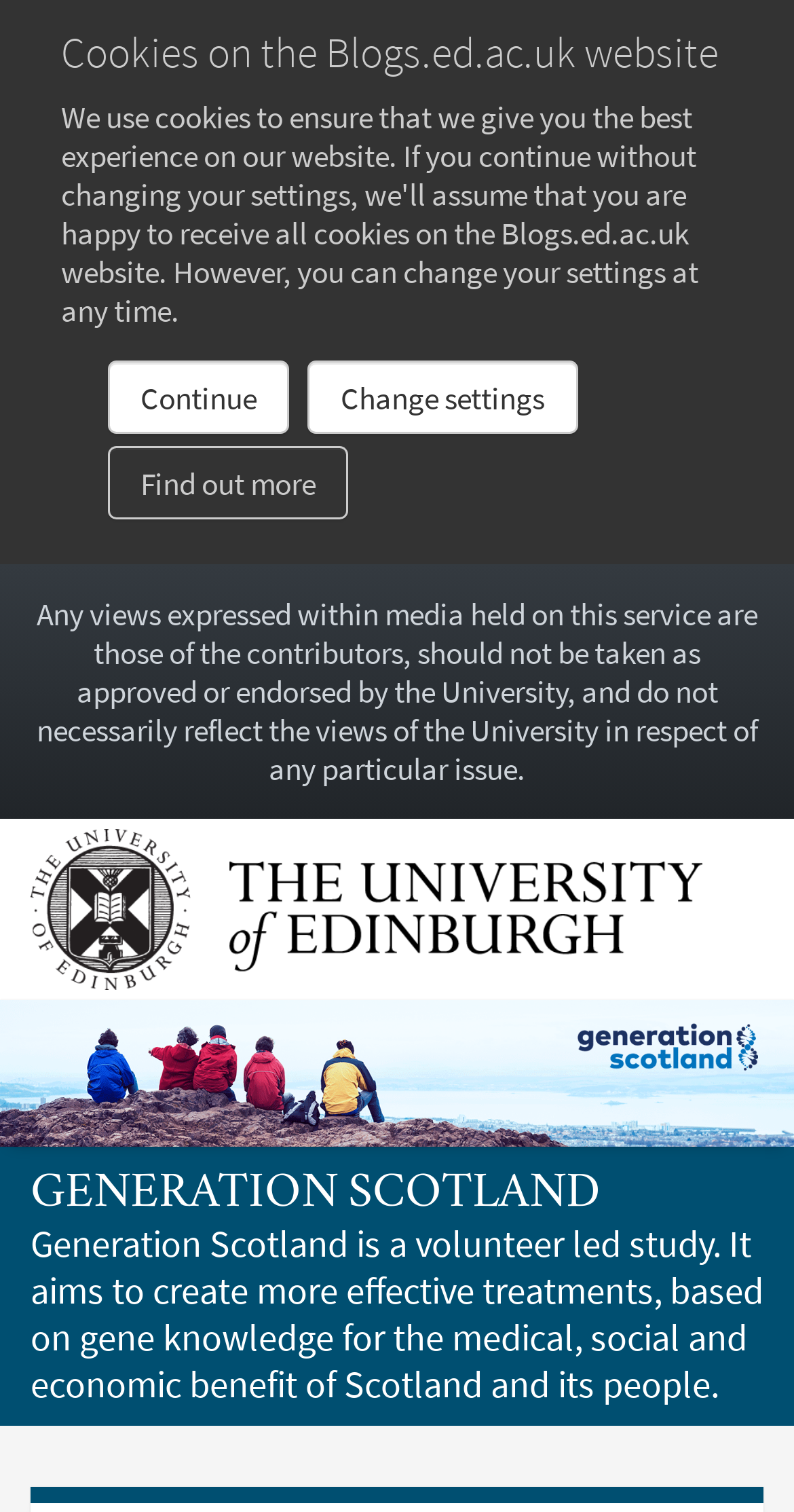Provide a short answer to the following question with just one word or phrase: What is the relationship between the views expressed on the webpage and the University?

They are not necessarily endorsed by the University